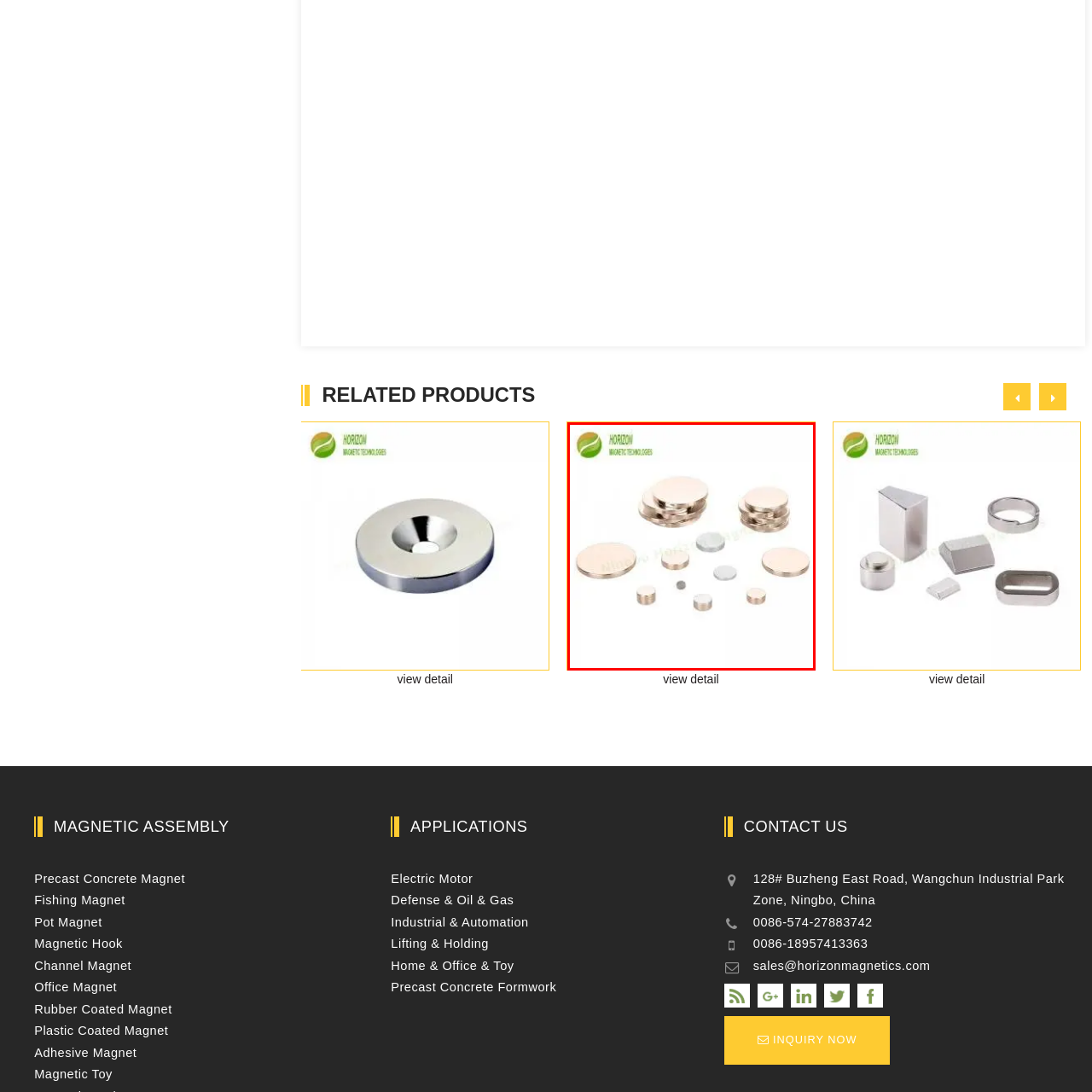What is a notable feature of these neodymium magnets?
Direct your attention to the image inside the red bounding box and provide a detailed explanation in your answer.

According to the caption, these neodymium magnets are known for their strength and versatility, making them suitable for a variety of applications, from industrial uses to DIY projects.